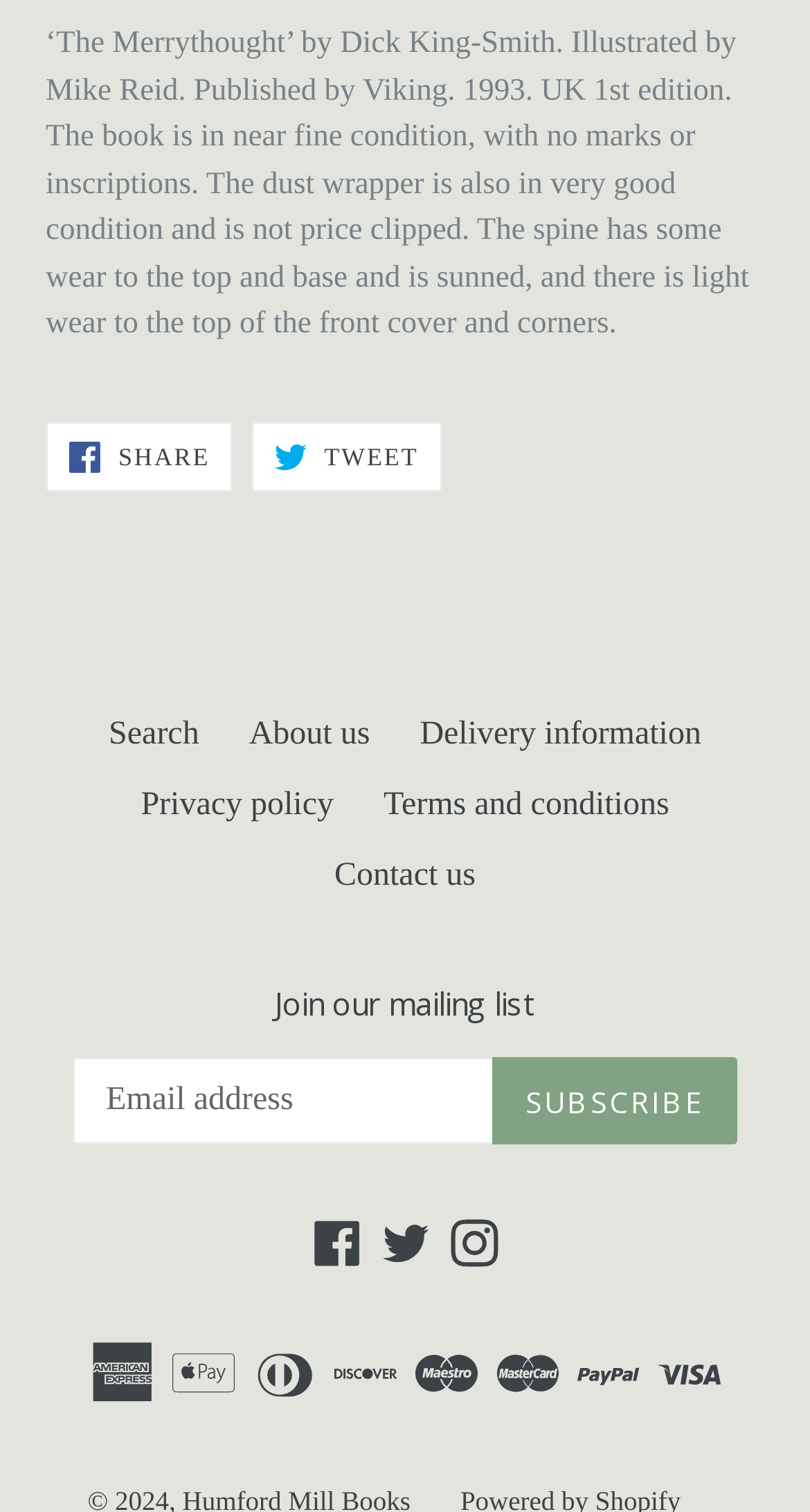What social media platforms are linked?
We need a detailed and meticulous answer to the question.

The answer can be found in the links at the bottom of the page, which include links to Facebook, Twitter, and Instagram, indicating that these social media platforms are linked.